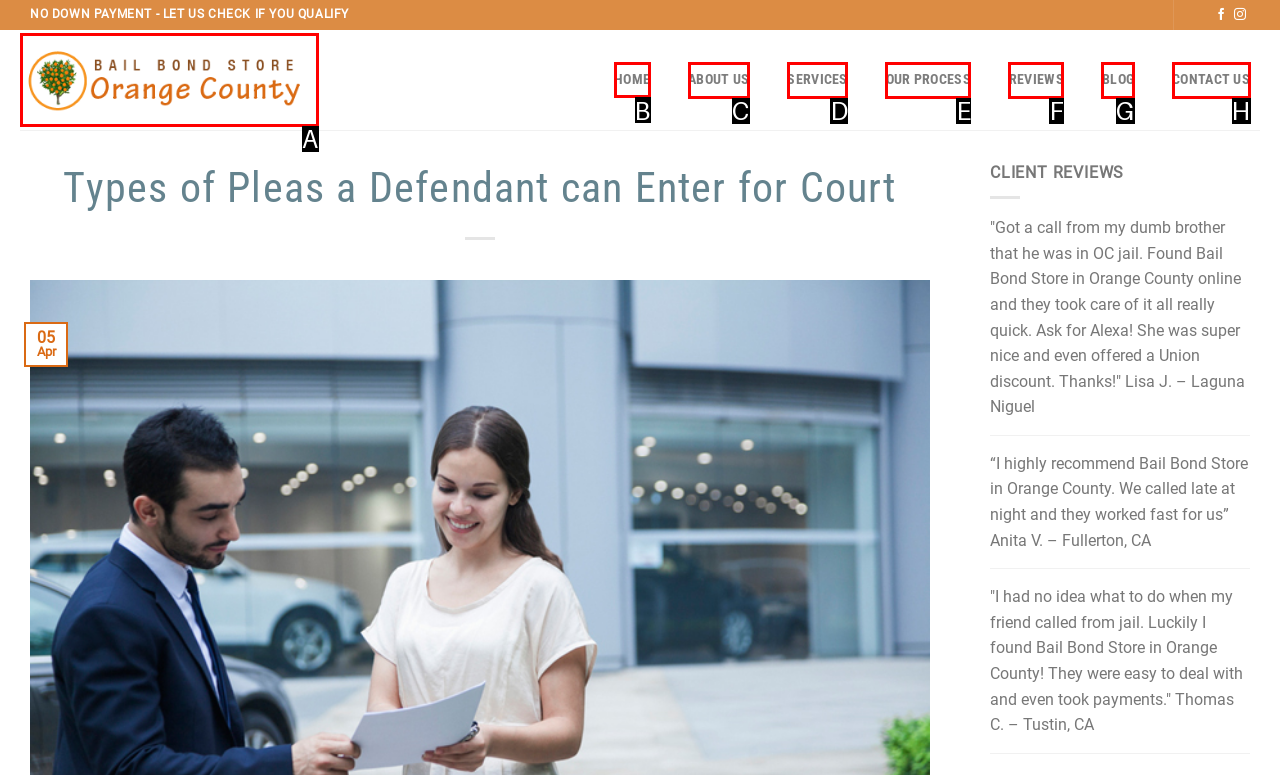Identify the correct HTML element to click to accomplish this task: Click on the 'HOME' link
Respond with the letter corresponding to the correct choice.

B